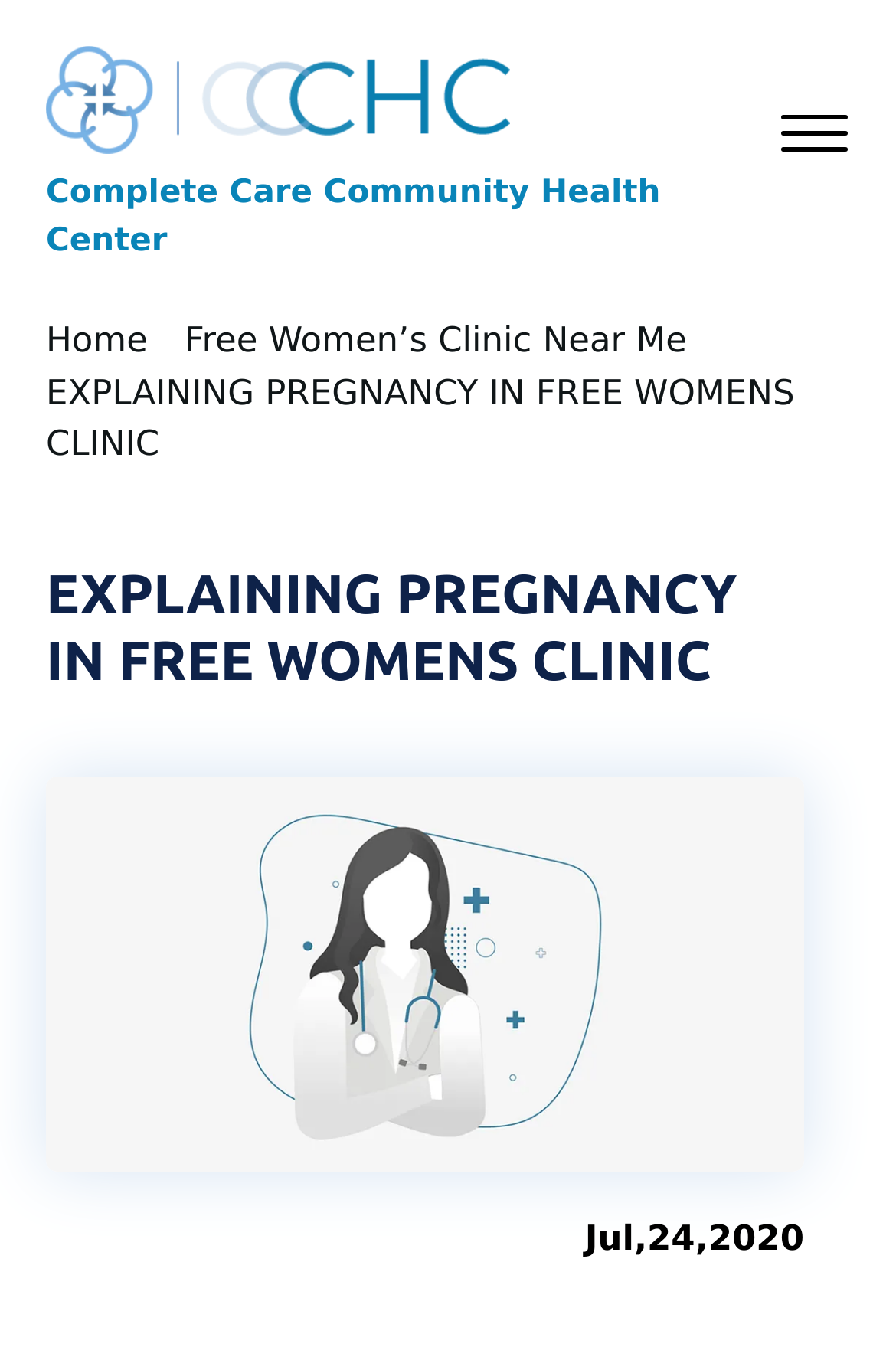What is the date mentioned on the webpage?
Using the image, provide a concise answer in one word or a short phrase.

Jul 24, 2020